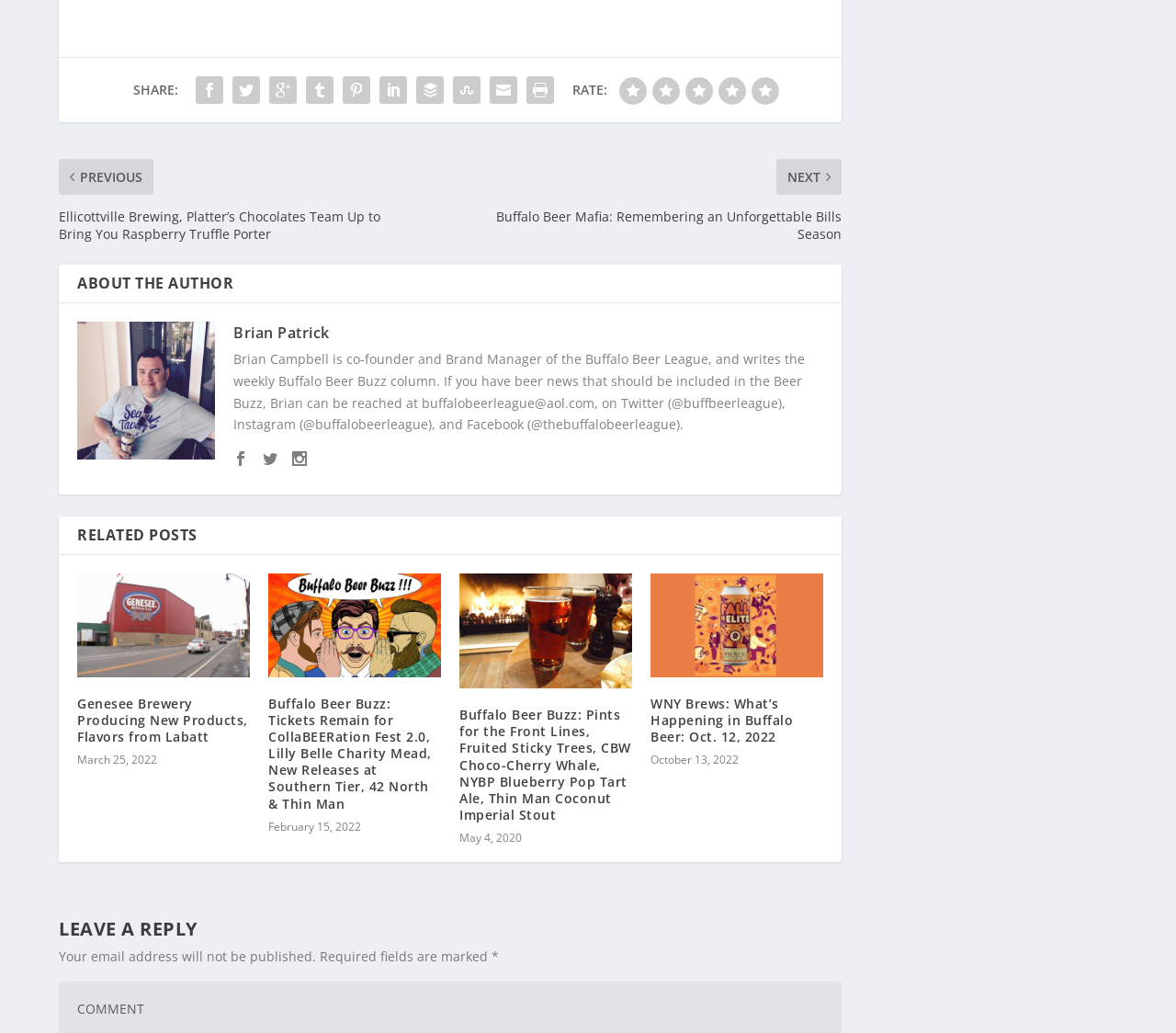Determine the bounding box coordinates of the section to be clicked to follow the instruction: "Leave a reply". The coordinates should be given as four float numbers between 0 and 1, formatted as [left, top, right, bottom].

[0.066, 0.957, 0.123, 0.974]